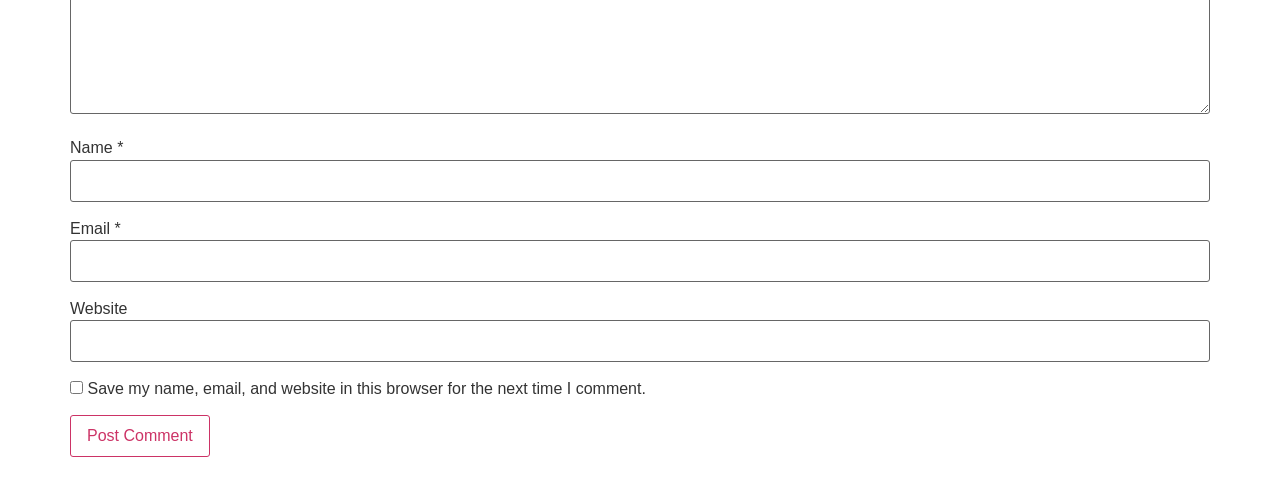Use the details in the image to answer the question thoroughly: 
What is the button at the bottom of the form for?

The button at the bottom of the form is for posting a comment, as indicated by the button label 'Post Comment'.